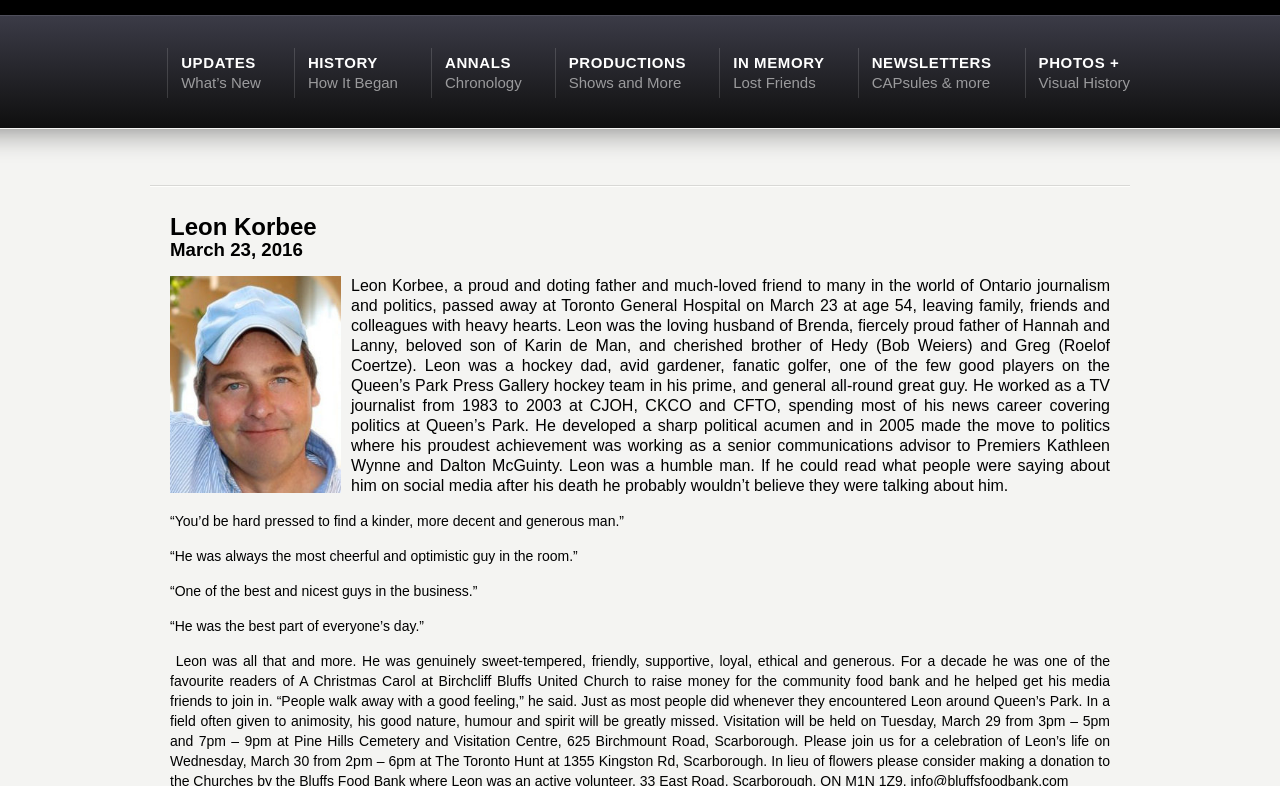Look at the image and write a detailed answer to the question: 
What was Leon Korbee's hobby?

According to the text, Leon Korbee was a fanatic golfer, as mentioned in the sentence 'He was a hockey dad, avid gardener, fanatic golfer, one of the few good players on the Queen’s Park Press Gallery hockey team in his prime, and general all-round great guy...'.